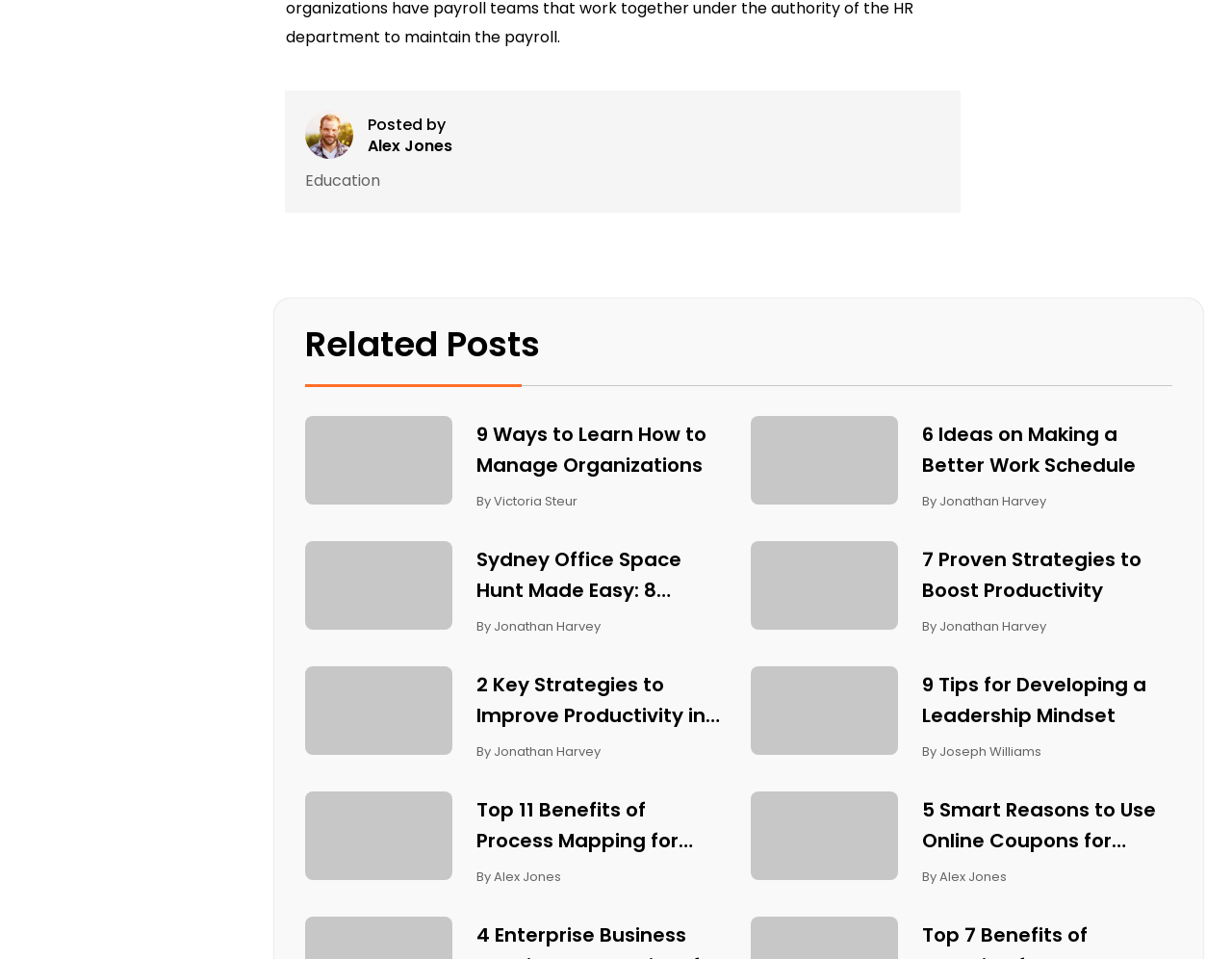Identify the bounding box for the described UI element. Provide the coordinates in (top-left x, top-left y, bottom-right x, bottom-right y) format with values ranging from 0 to 1: Ideas

None